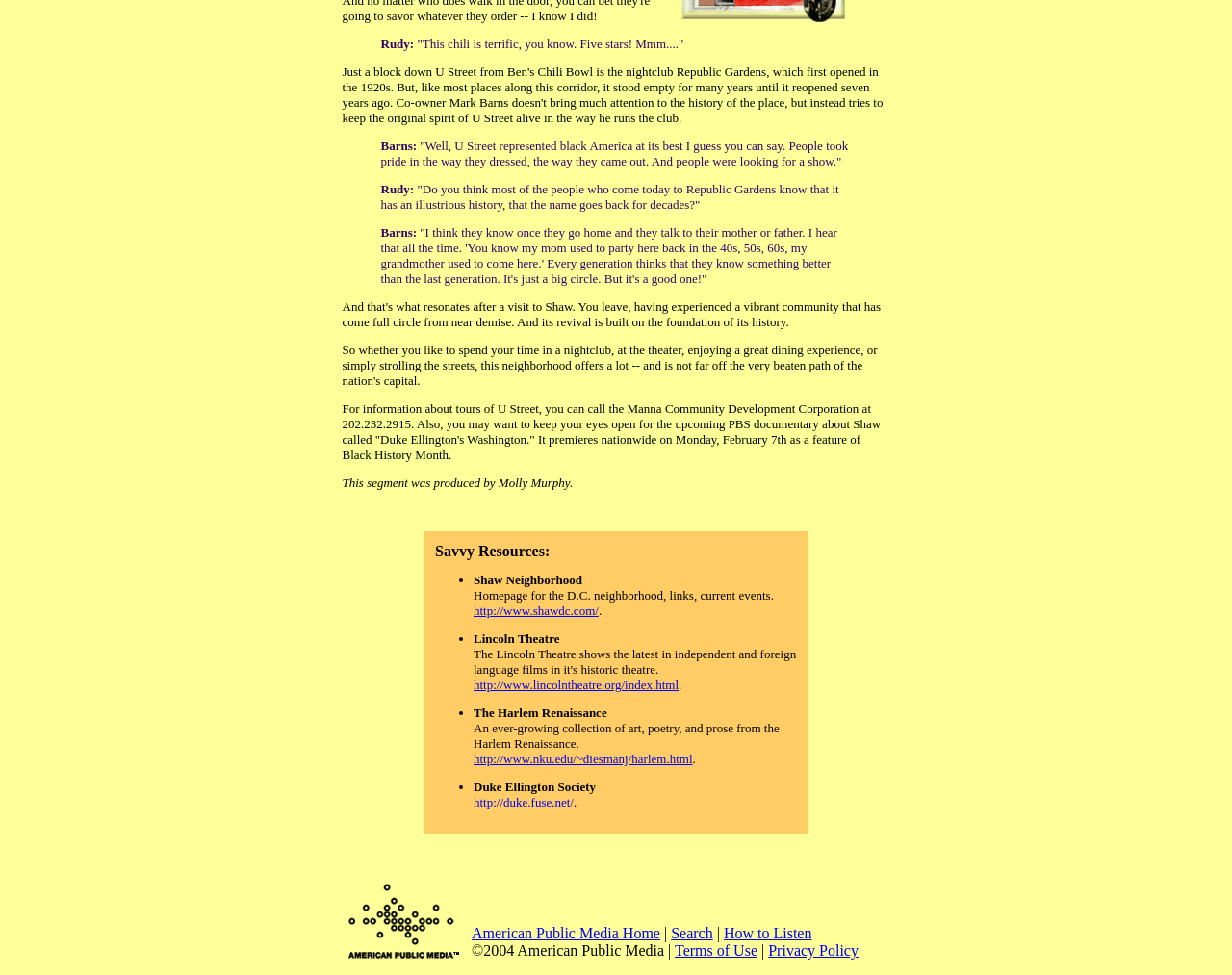Locate the bounding box coordinates of the clickable area to execute the instruction: "Call Manna Community Development Corporation for U Street tour information". Provide the coordinates as four float numbers between 0 and 1, represented as [left, top, right, bottom].

[0.278, 0.412, 0.715, 0.474]